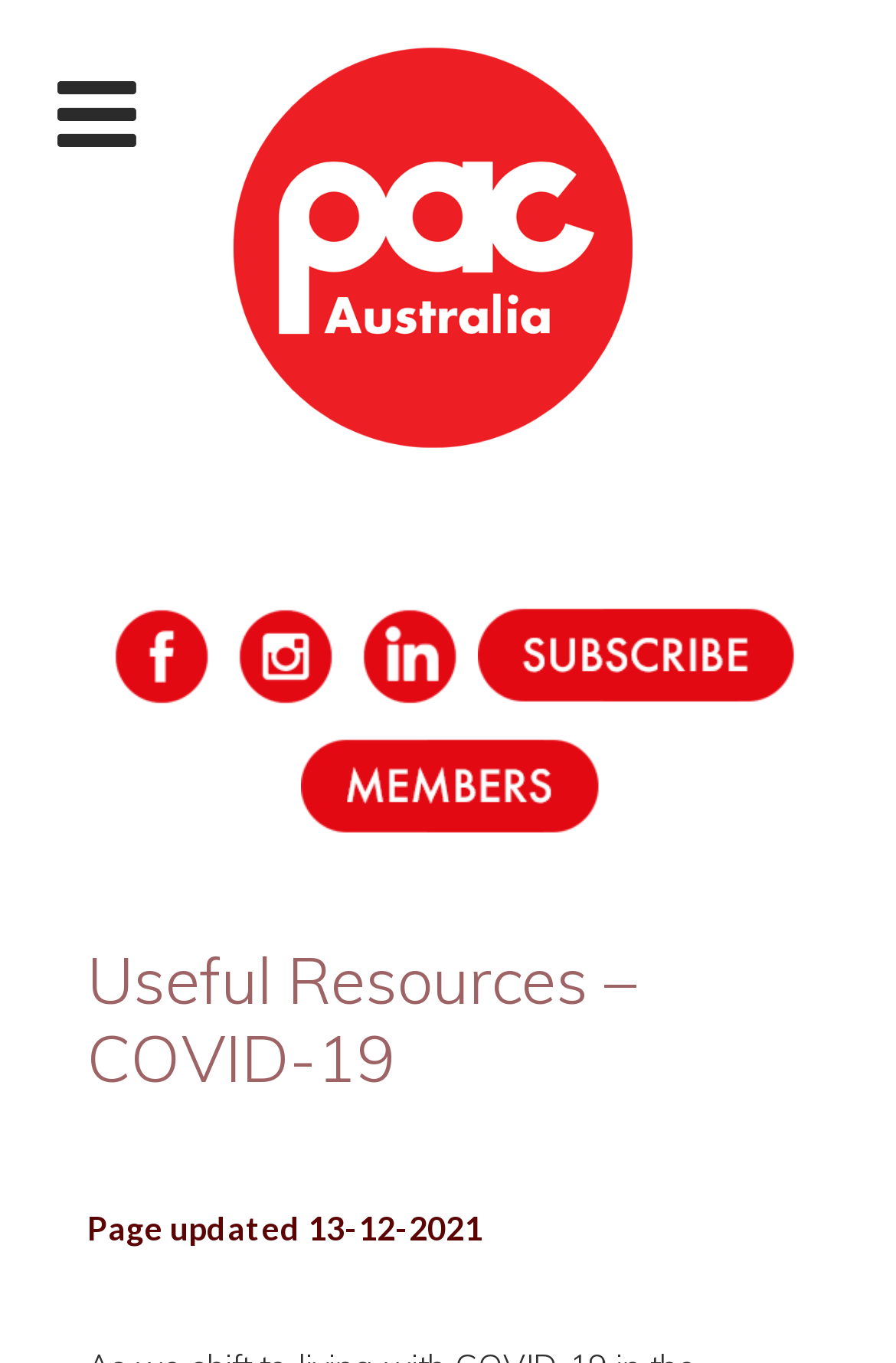Please give a short response to the question using one word or a phrase:
Is there an image on the webpage?

Yes